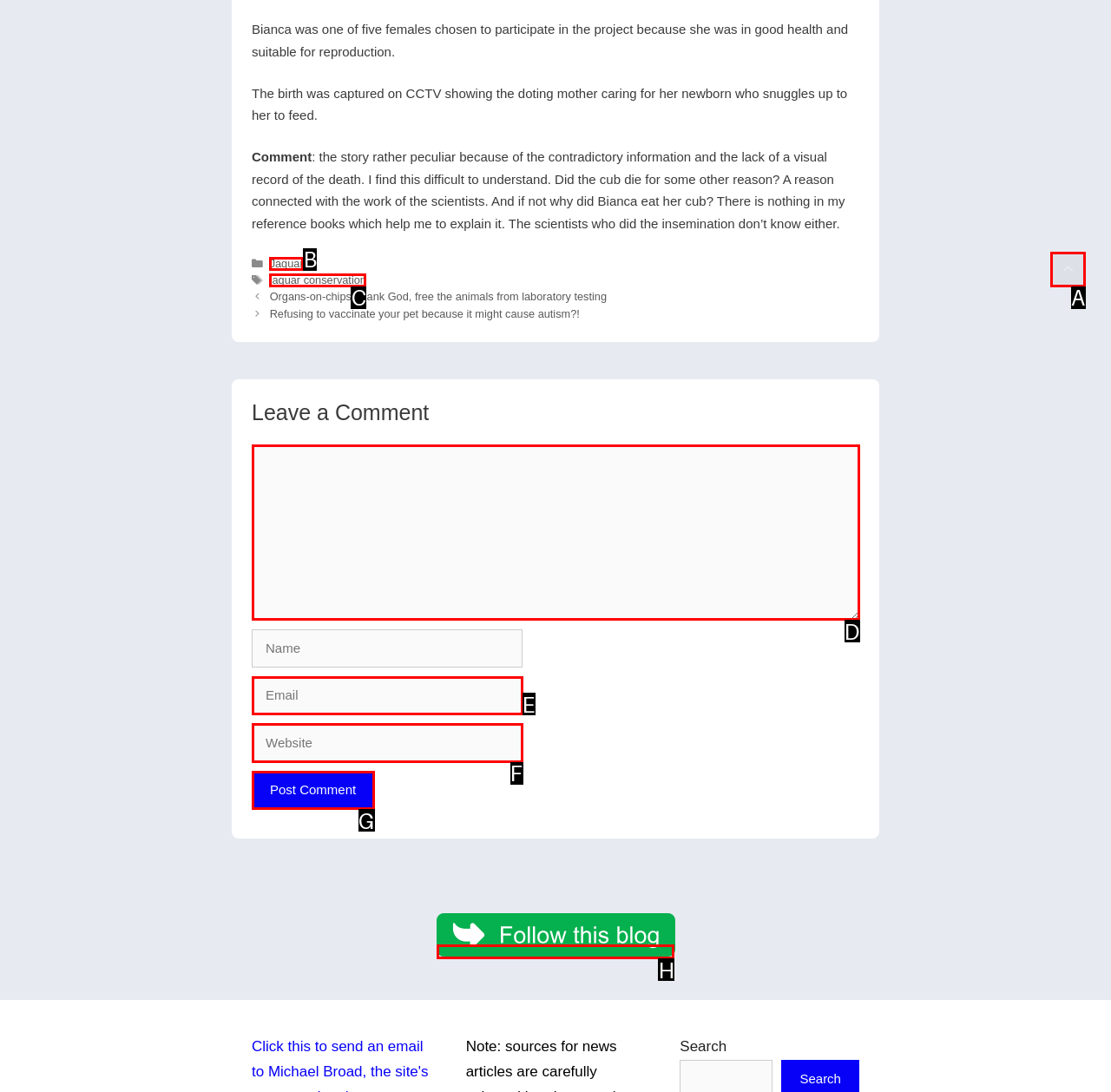To achieve the task: Follow the link, indicate the letter of the correct choice from the provided options.

H